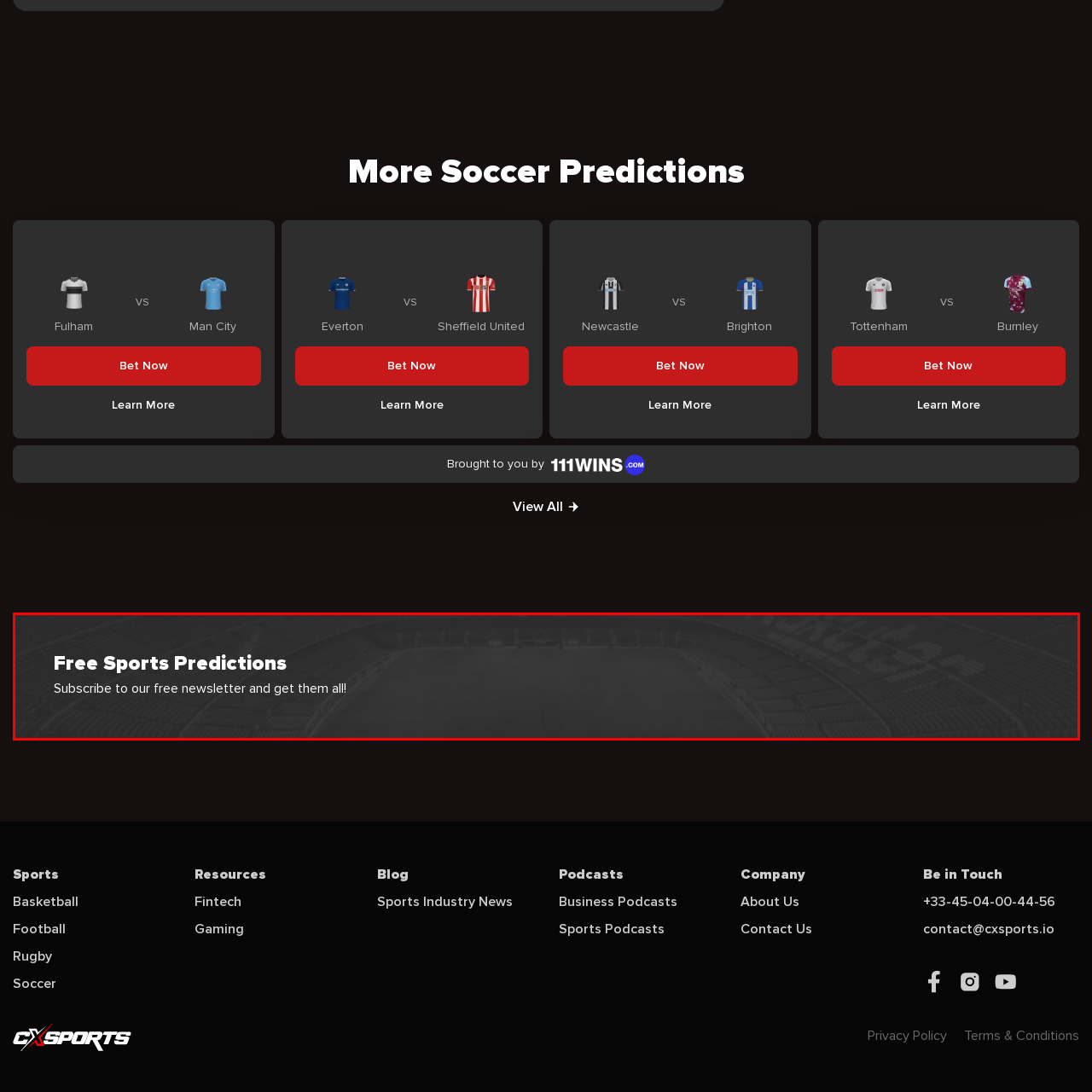Give a detailed narrative of the image enclosed by the red box.

The image features a visually appealing header for a section titled "Free Sports Predictions." It encourages viewers to subscribe to a newsletter that promises delivery of predictions for various sports events. The design is sleek and modern, set against a darker background that suggests a sports stadium atmosphere. The text emphasizes the offer of free predictions, making it attractive to sports enthusiasts looking to gain insights into upcoming games.